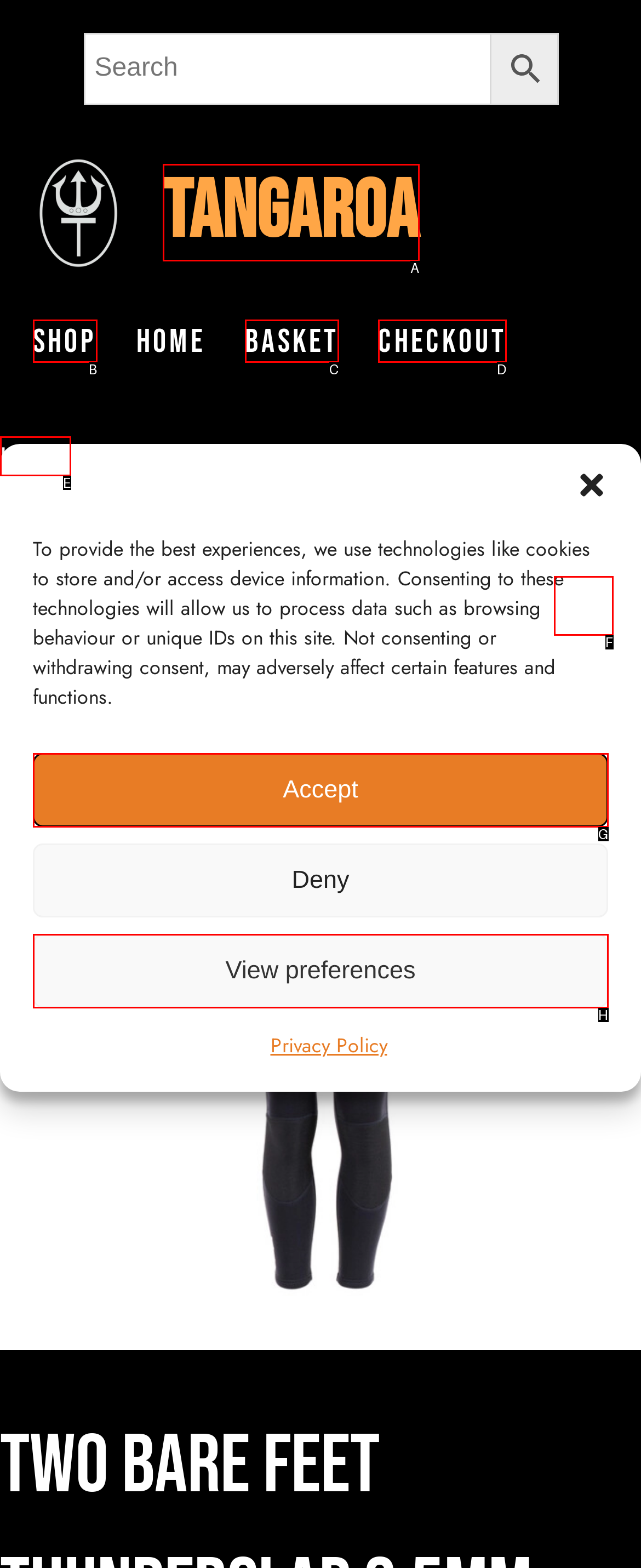Select the letter from the given choices that aligns best with the description: Shop. Reply with the specific letter only.

B